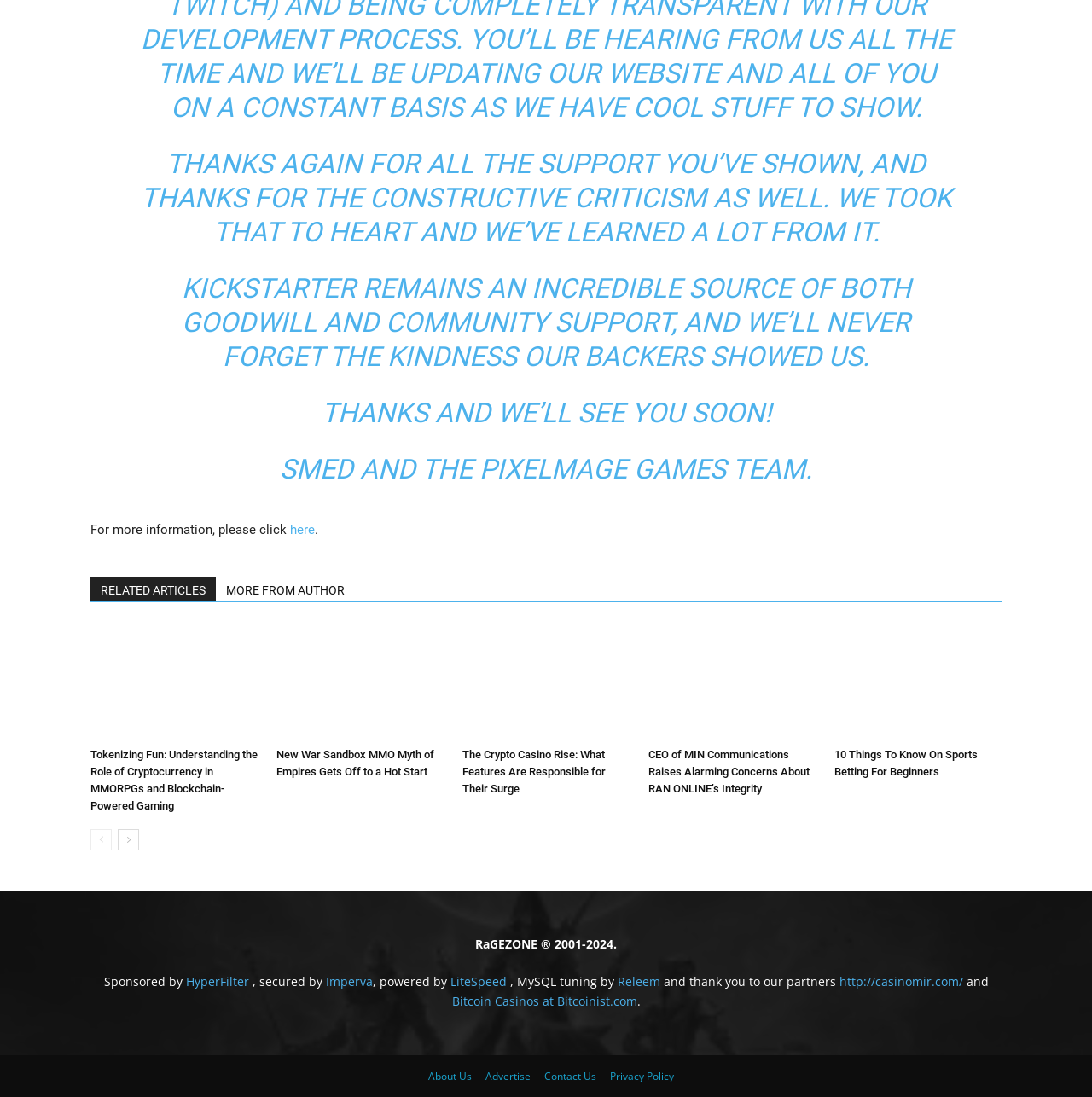Locate the bounding box coordinates of the segment that needs to be clicked to meet this instruction: "Click on 'Tokenizing Fun: Understanding the Role of Cryptocurrency in MMORPGs and Blockchain-Powered Gaming'".

[0.083, 0.57, 0.236, 0.675]